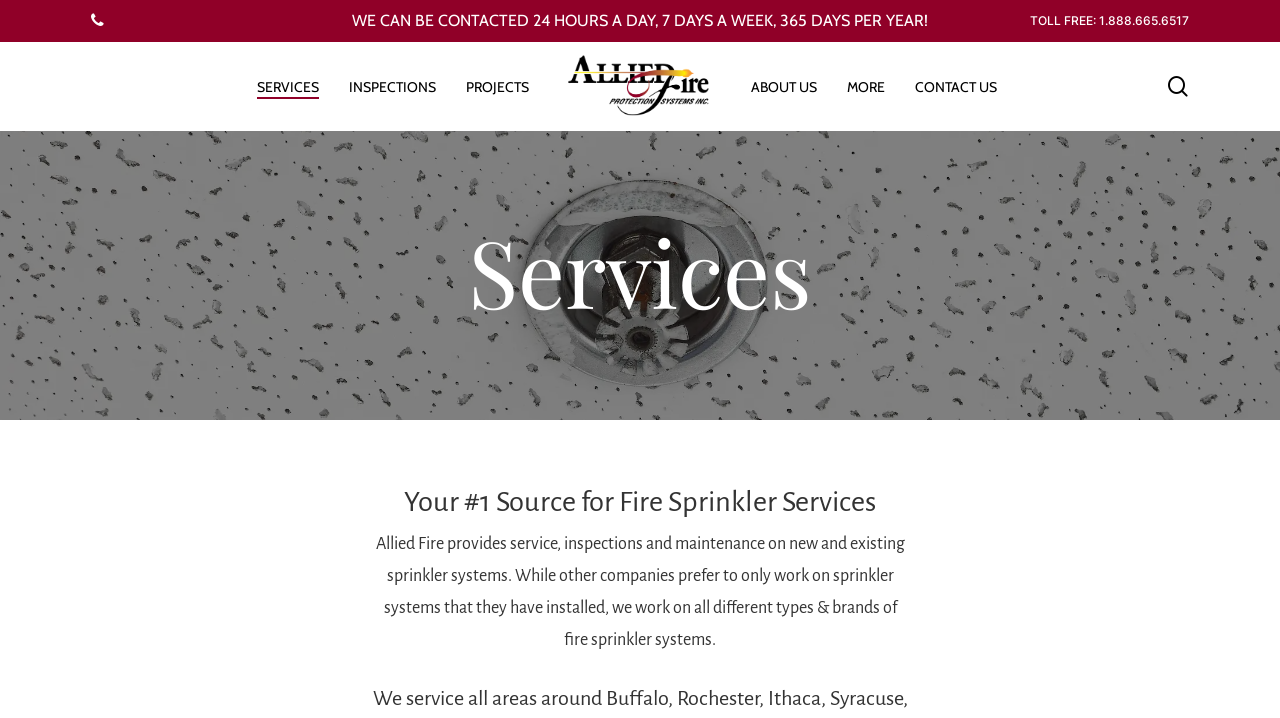Please analyze the image and provide a thorough answer to the question:
What services does Allied Fire Protection provide?

The heading 'Services' on the webpage indicates that Allied Fire Protection provides services related to fire sprinkler systems, which is further explained in the paragraph below the heading.